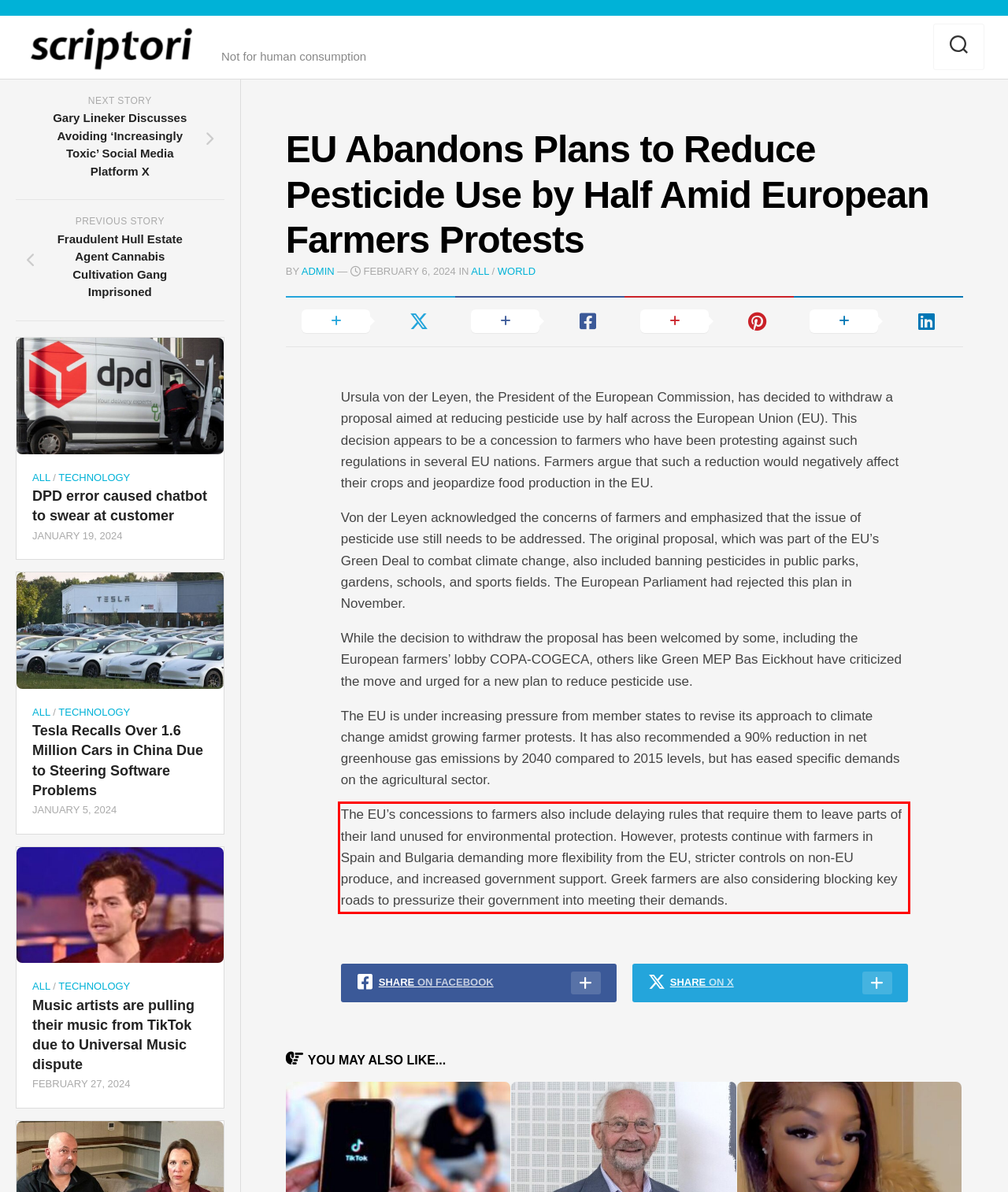Please identify and extract the text from the UI element that is surrounded by a red bounding box in the provided webpage screenshot.

The EU’s concessions to farmers also include delaying rules that require them to leave parts of their land unused for environmental protection. However, protests continue with farmers in Spain and Bulgaria demanding more flexibility from the EU, stricter controls on non-EU produce, and increased government support. Greek farmers are also considering blocking key roads to pressurize their government into meeting their demands.